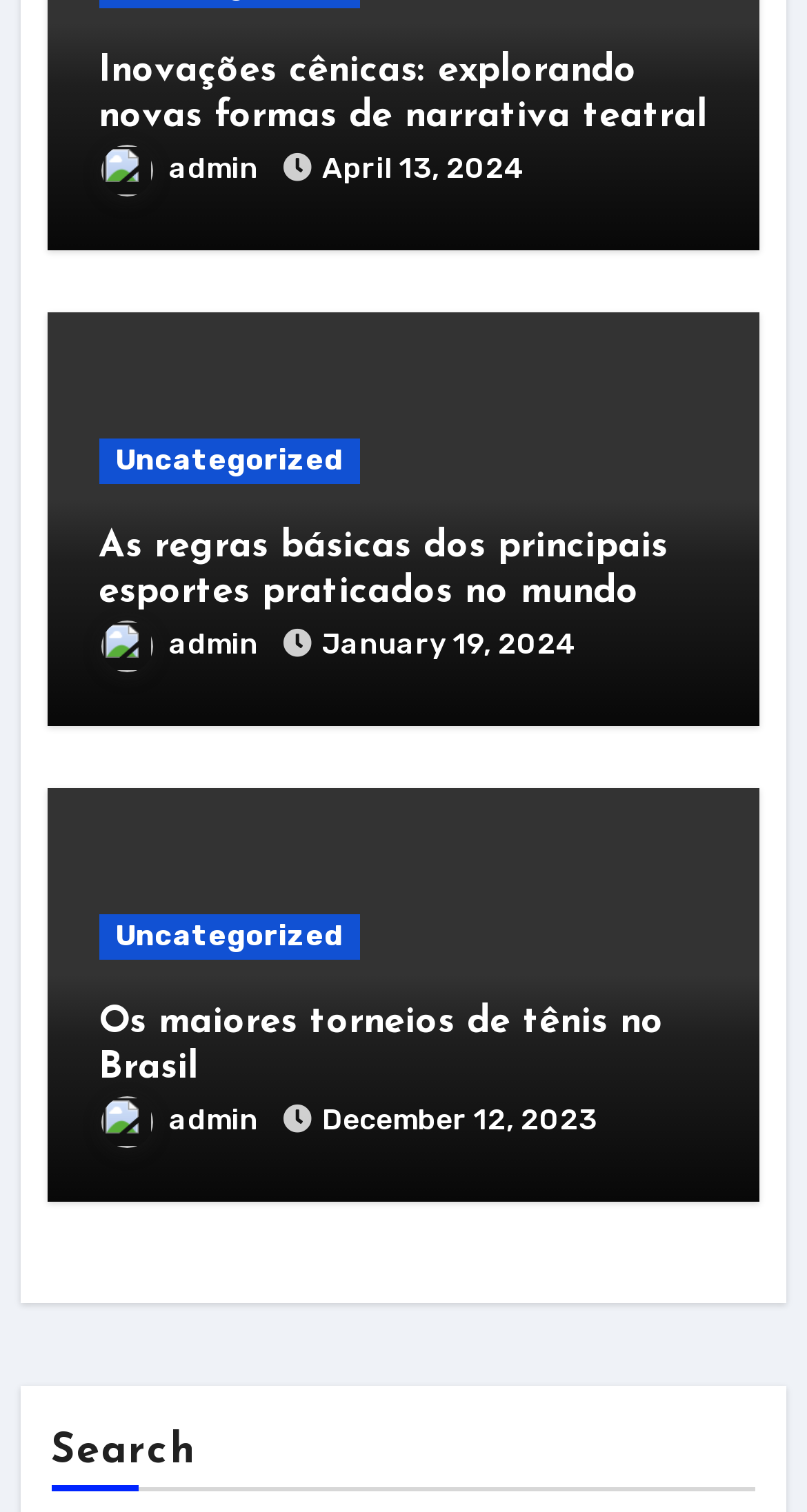Utilize the details in the image to thoroughly answer the following question: What is the category of the second article?

I looked for the category associated with the second article, which is 'As regras básicas dos principais esportes praticados no mundo', and found that it is categorized as 'Uncategorized'.